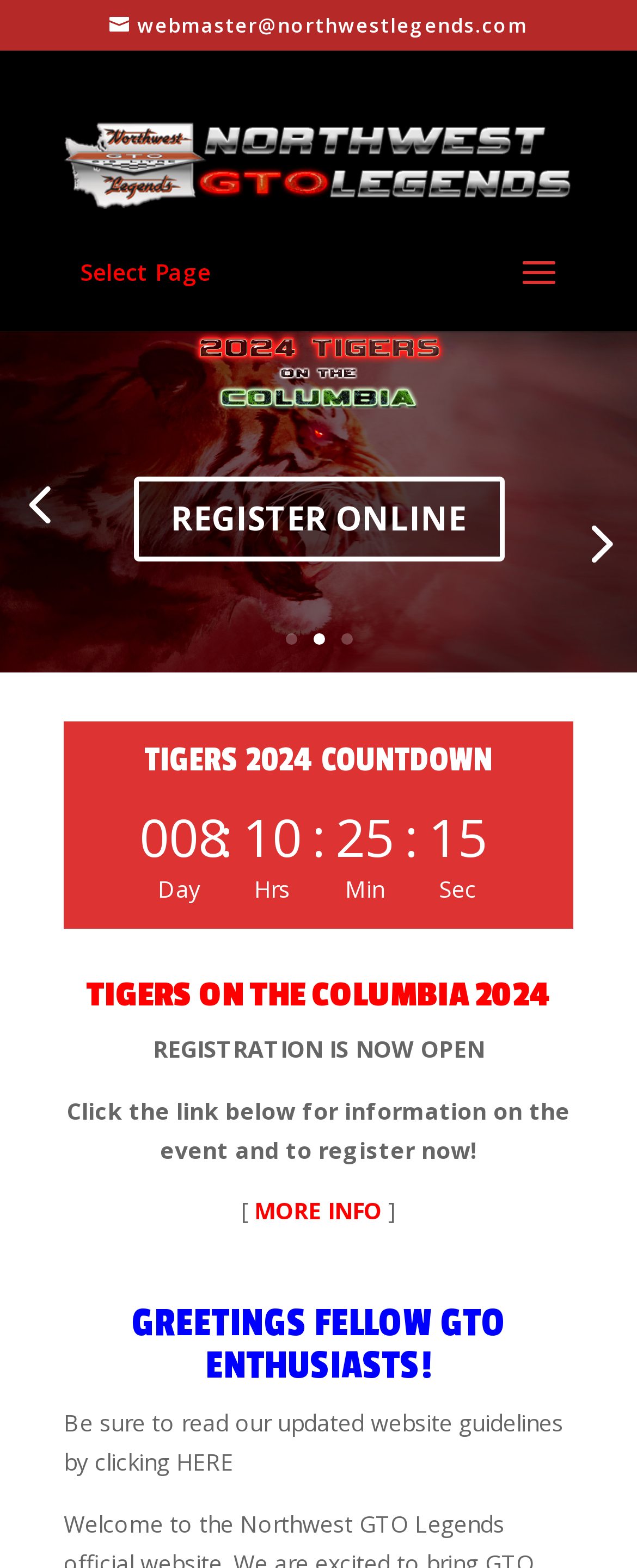Please determine the bounding box coordinates for the element that should be clicked to follow these instructions: "Get more information".

[0.399, 0.762, 0.599, 0.782]